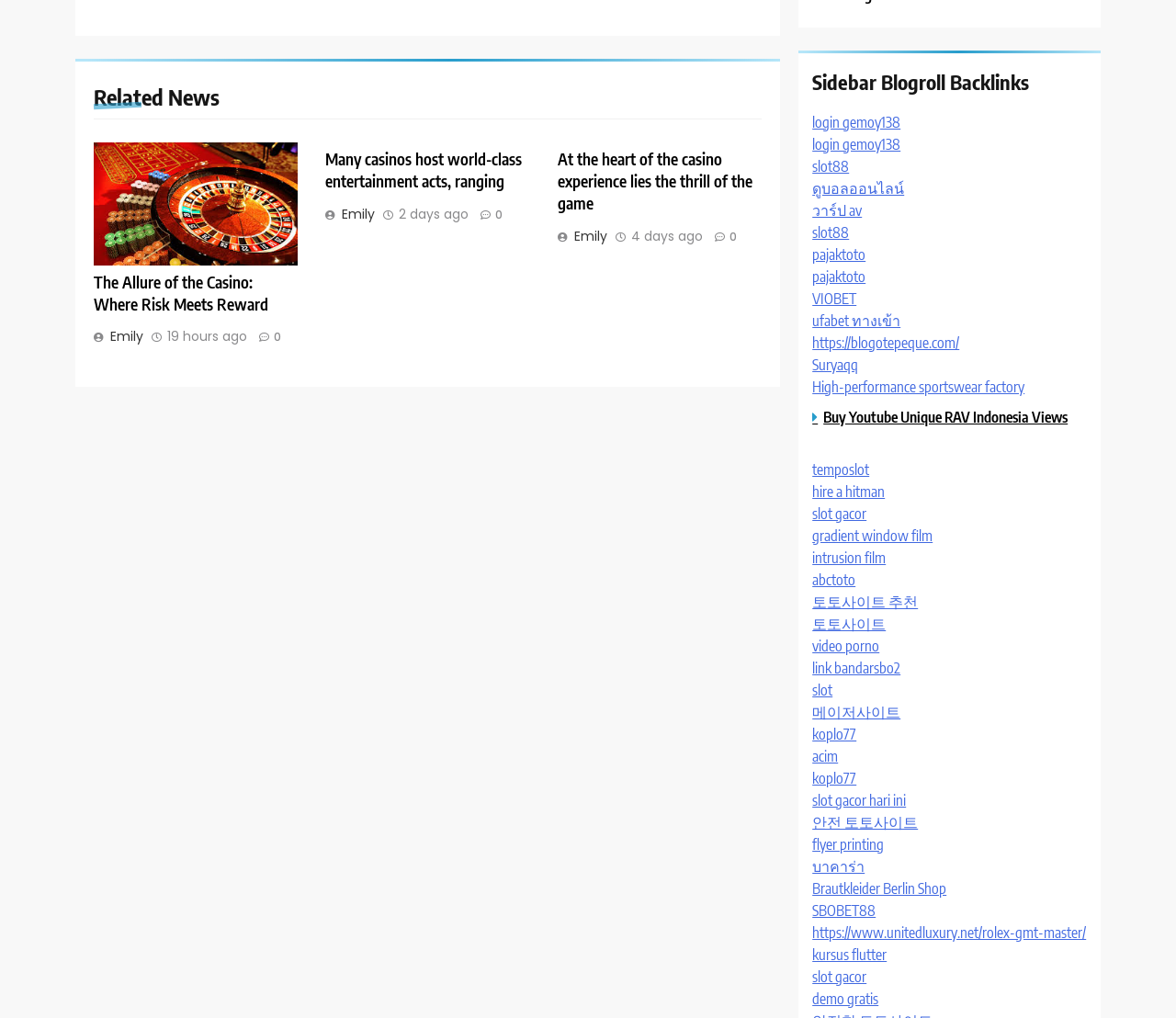Please specify the bounding box coordinates in the format (top-left x, top-left y, bottom-right x, bottom-right y), with values ranging from 0 to 1. Identify the bounding box for the UI component described as follows: slot gacor hari ini

[0.691, 0.777, 0.77, 0.795]